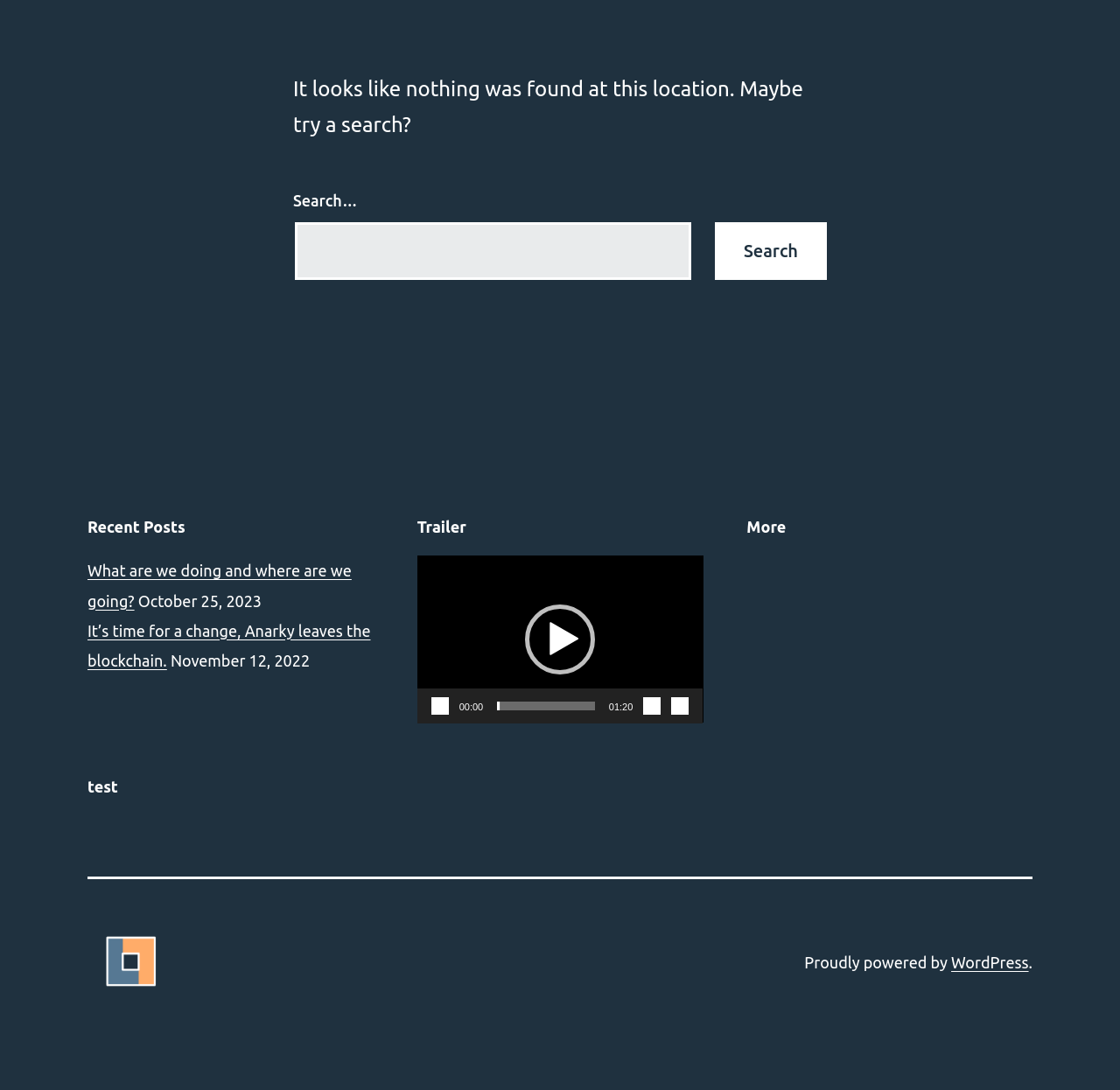Given the webpage screenshot, identify the bounding box of the UI element that matches this description: "aria-label="Play"".

[0.469, 0.555, 0.531, 0.619]